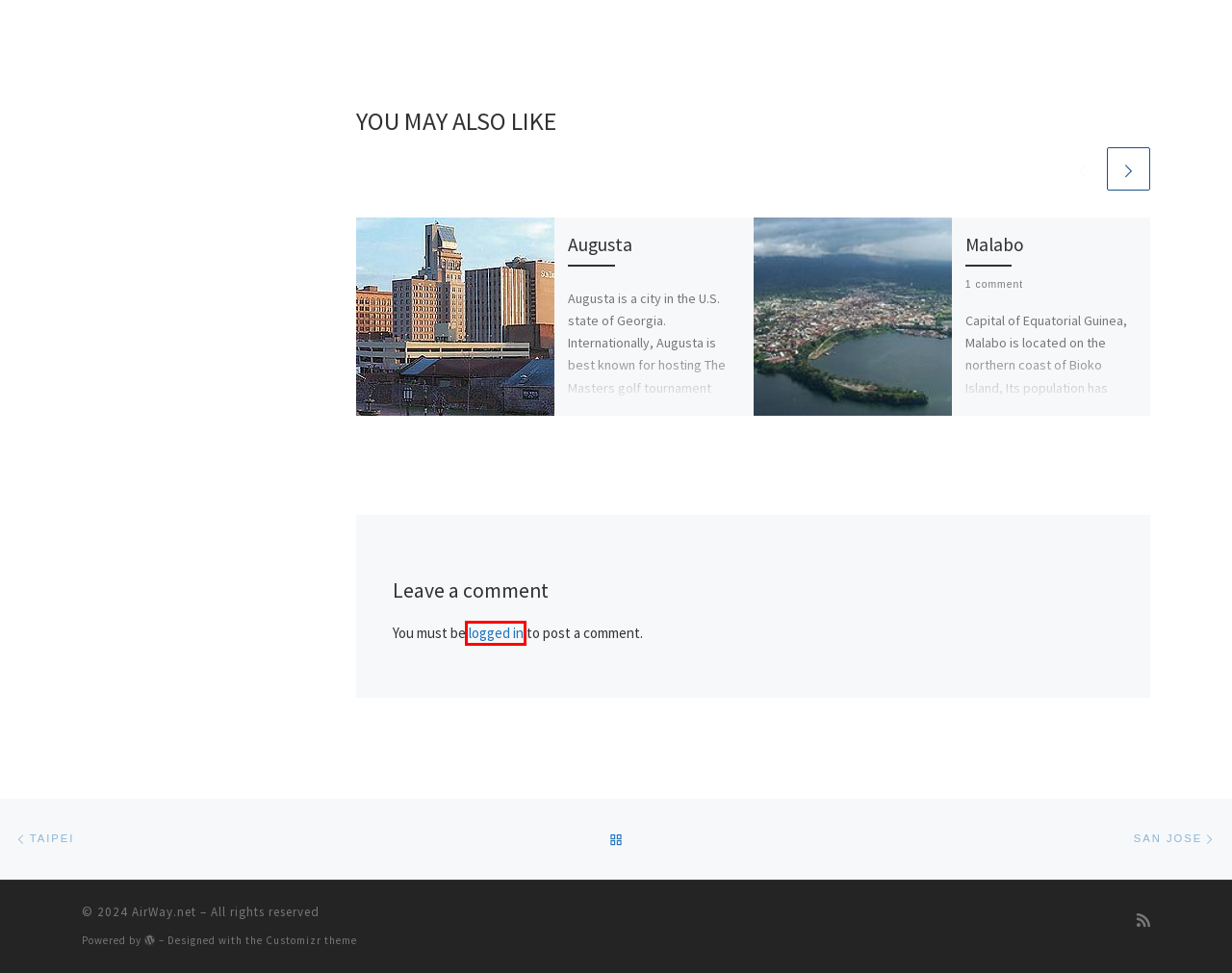Examine the screenshot of the webpage, noting the red bounding box around a UI element. Pick the webpage description that best matches the new page after the element in the red bounding box is clicked. Here are the candidates:
A. Discount airline tickets Taipei > AIRWAY.net
B. Log In ‹ AirWay.net — WordPress
C. Customizr WordPress Theme | Press Customizr
D. Discount airline tickets Malabo > AIRWAY.net
E. Discount airline tickets San Jose > AIRWAY.net
F. Blog Tool, Publishing Platform, and CMS – WordPress.org
G. Discount airline tickets Augusta > AIRWAY.net
H. AirWay.net

B